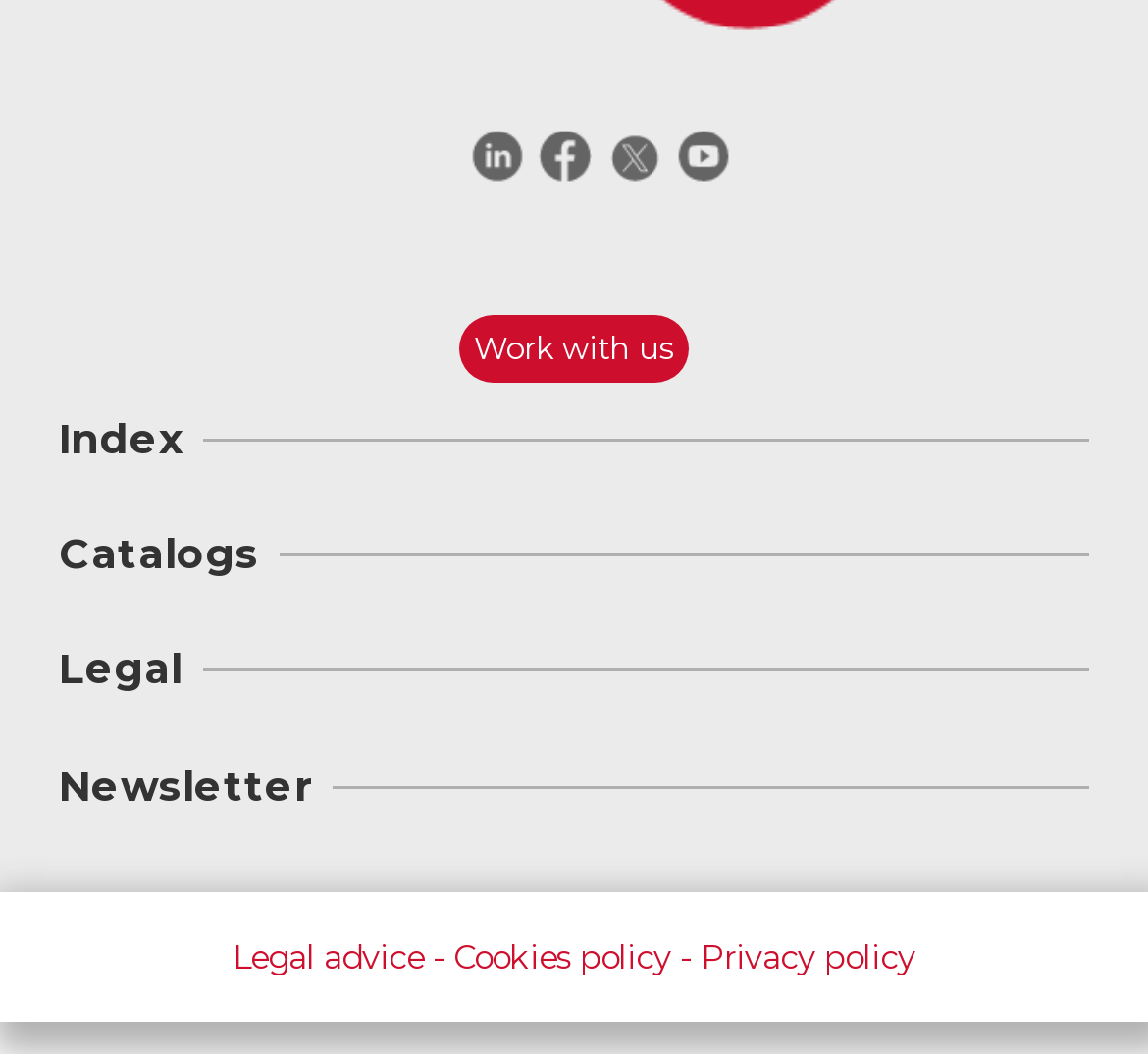Based on the element description "Privacy policy", predict the bounding box coordinates of the UI element.

[0.61, 0.889, 0.797, 0.928]